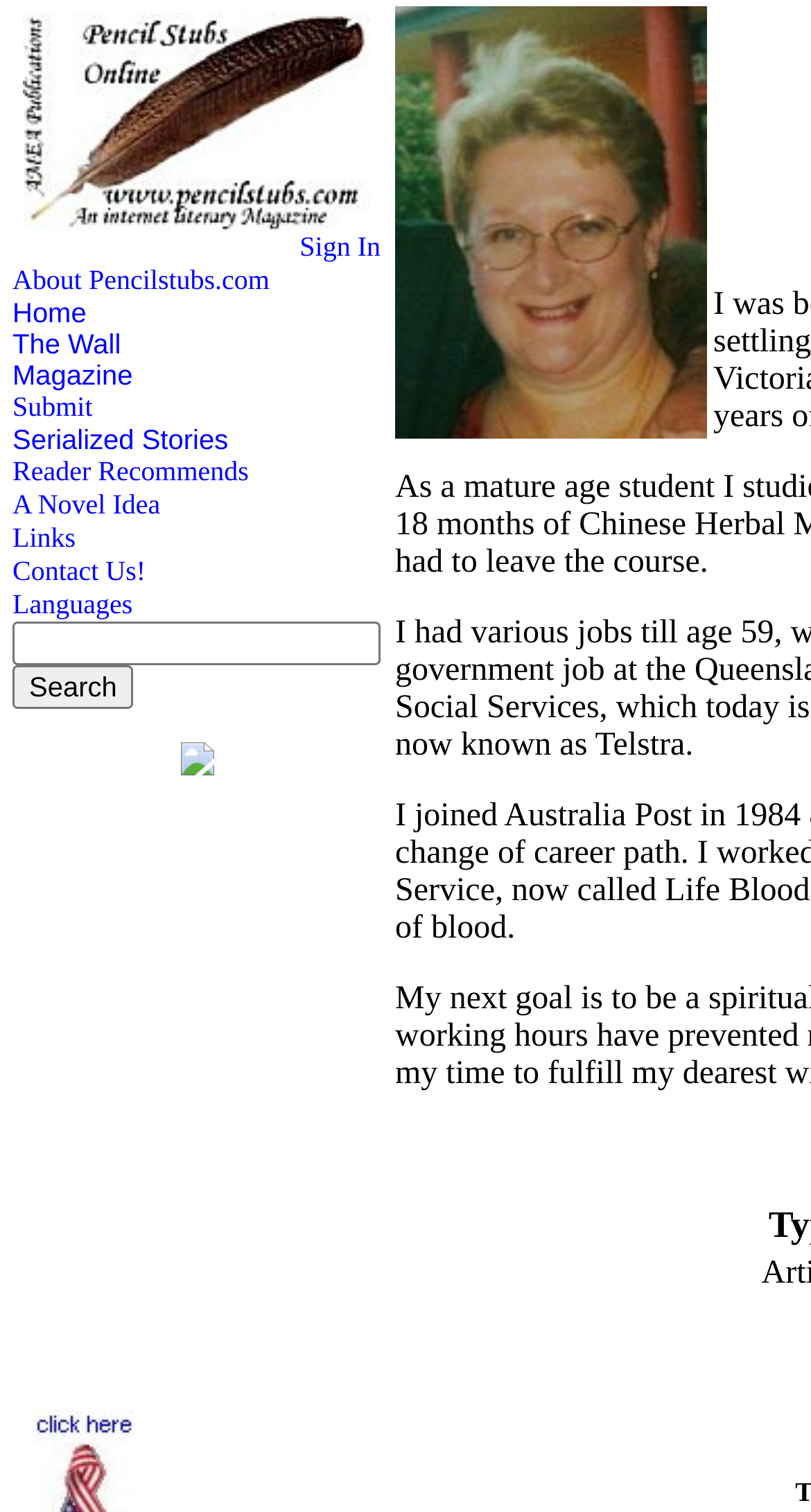Please specify the bounding box coordinates in the format (top-left x, top-left y, bottom-right x, bottom-right y), with all values as floating point numbers between 0 and 1. Identify the bounding box of the UI element described by: A Novel Idea

[0.015, 0.323, 0.198, 0.344]